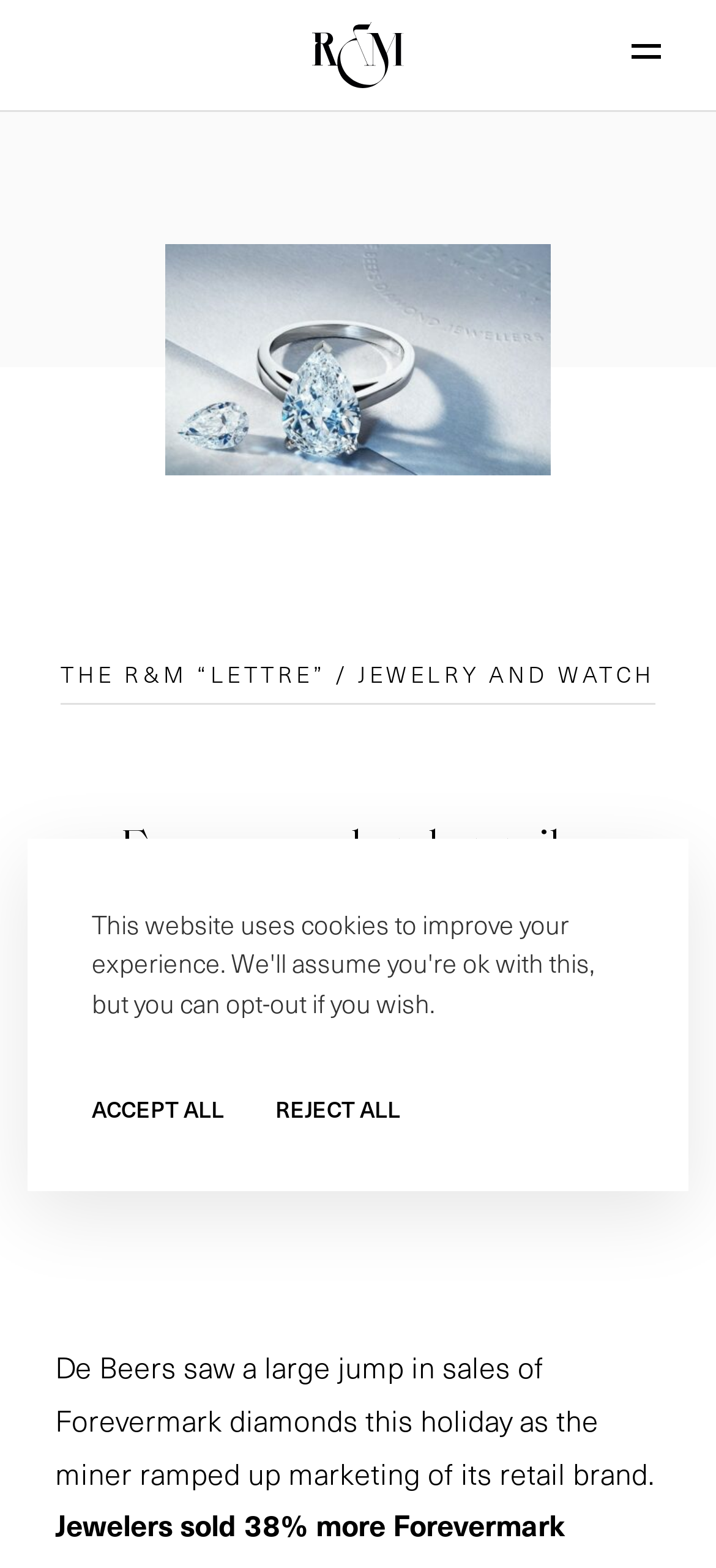Please identify the bounding box coordinates of the element I need to click to follow this instruction: "Read the article about Forevermark sales".

[0.077, 0.518, 0.923, 0.603]